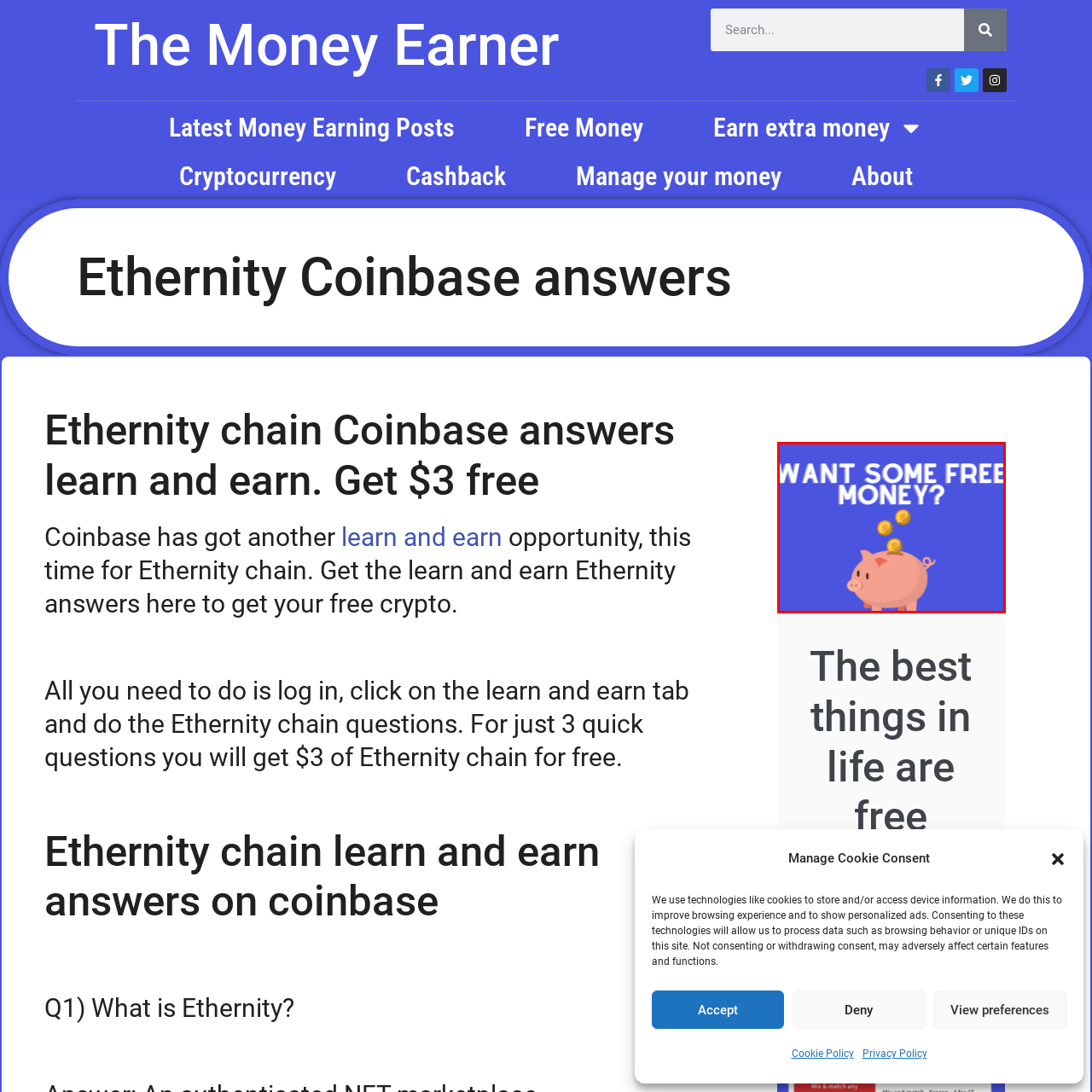Create a detailed description of the image enclosed by the red bounding box.

The image features a vibrant blue background with the bold text "WANT SOME FREE MONEY?" prominently displayed at the top. Below the text, a cheerful pink piggy bank is illustrated, with animated coins dropping into it, symbolizing savings and the idea of receiving money. This playful and inviting graphic effectively conveys the theme of free financial opportunities, which aligns with the broader context of exploring various money-making offers and promotions available to users.